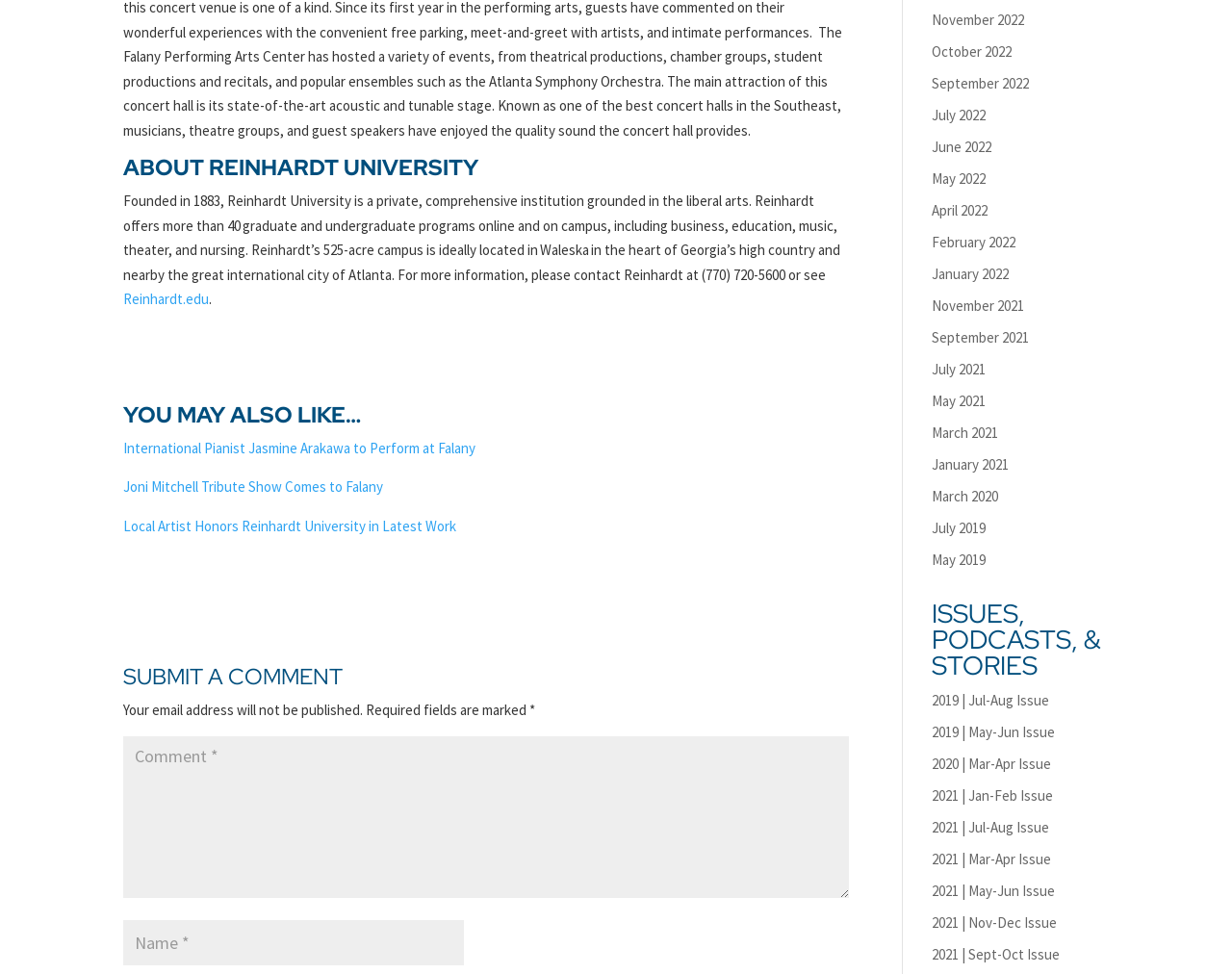What is the location of Reinhardt University's campus?
Please give a well-detailed answer to the question.

From the StaticText element 'Reinhardt’s 525-acre campus is ideally located in Waleska in the heart of Georgia’s high country and nearby the great international city of Atlanta.', we can determine that the location of Reinhardt University's campus is Waleska, Georgia.